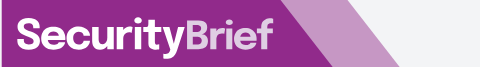What type of officers is SecurityBrief a vital resource for?
Examine the image and provide an in-depth answer to the question.

SecurityBrief is a vital resource for Chief Information Security Officers (CISOs) and cybersecurity decision-makers, as stated in the caption, providing them with the latest technology news and insights critical for their roles.